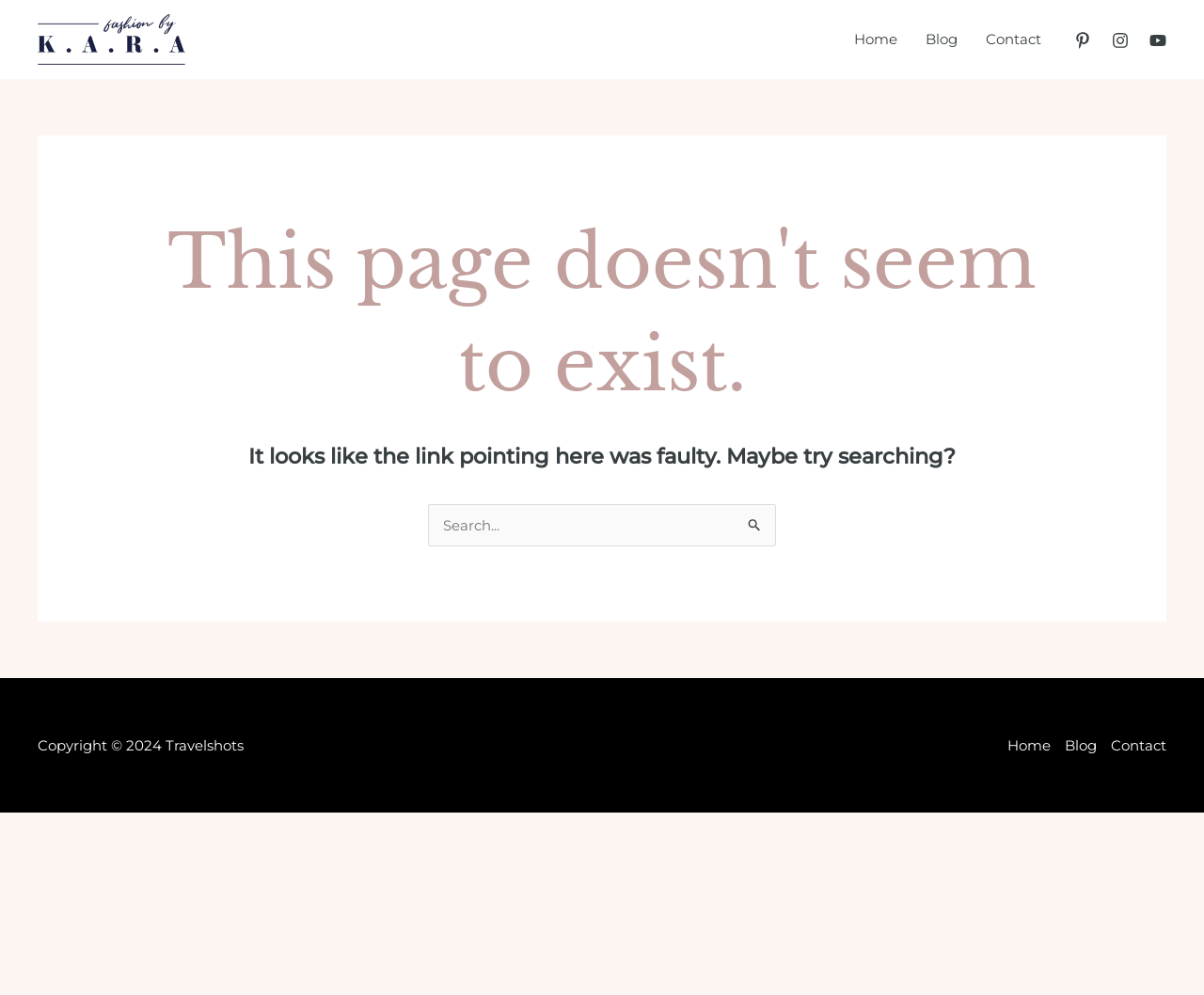Provide the bounding box coordinates of the HTML element described as: "Contact". The bounding box coordinates should be four float numbers between 0 and 1, i.e., [left, top, right, bottom].

[0.917, 0.736, 0.969, 0.763]